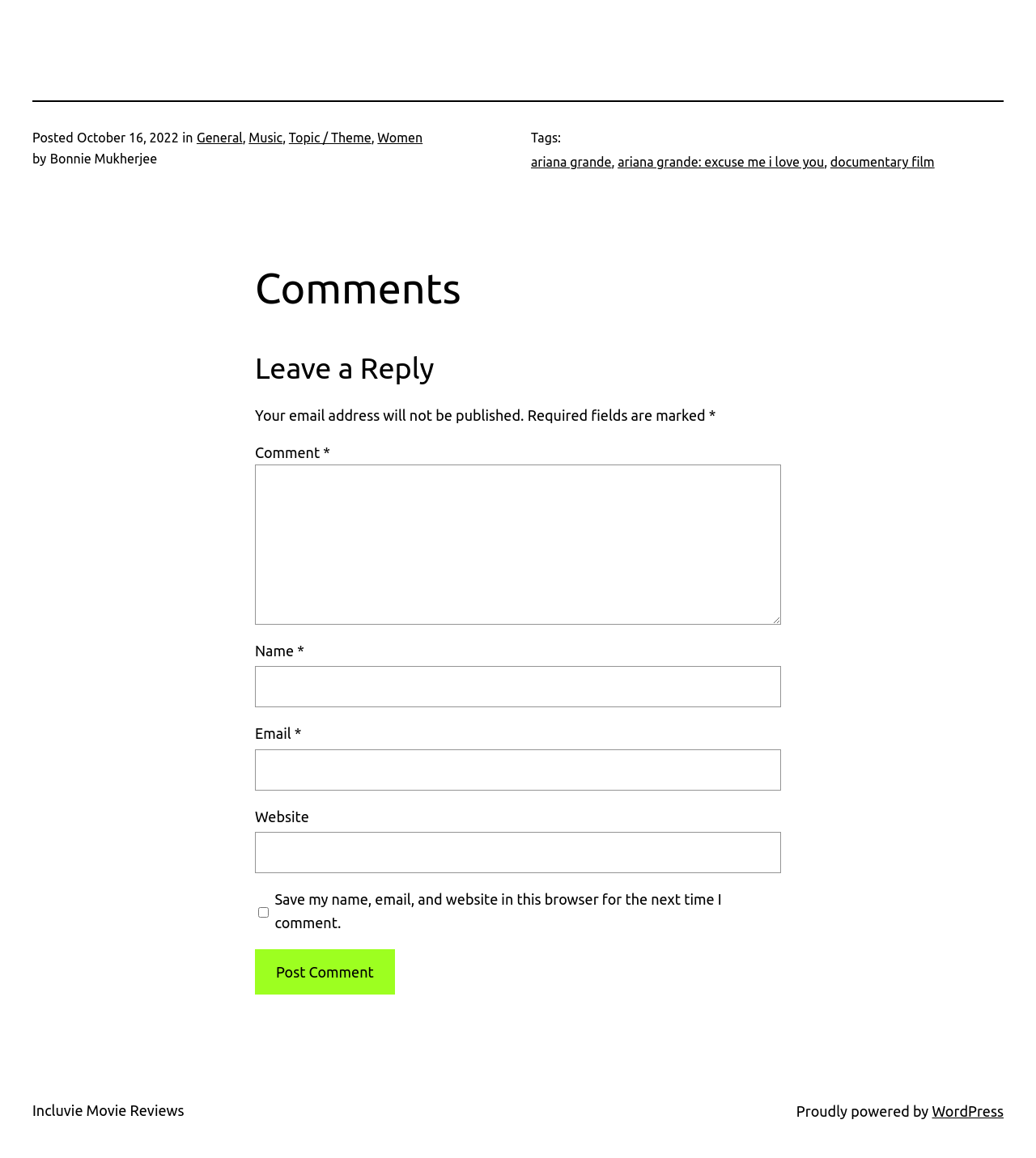Specify the bounding box coordinates of the area that needs to be clicked to achieve the following instruction: "Enter your name in the 'Name' field".

[0.246, 0.575, 0.754, 0.611]